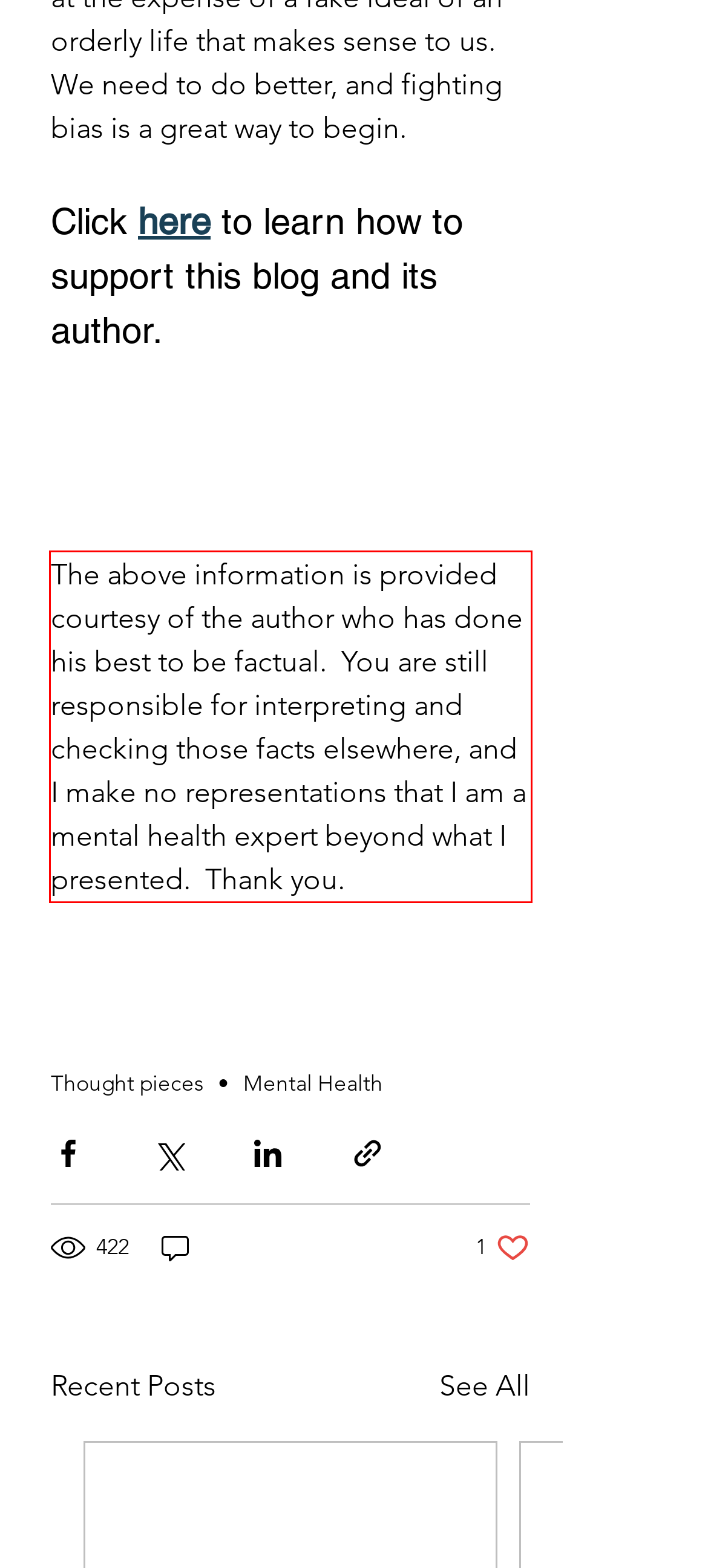From the screenshot of the webpage, locate the red bounding box and extract the text contained within that area.

The above information is provided courtesy of the author who has done his best to be factual. You are still responsible for interpreting and checking those facts elsewhere, and I make no representations that I am a mental health expert beyond what I presented. Thank you.